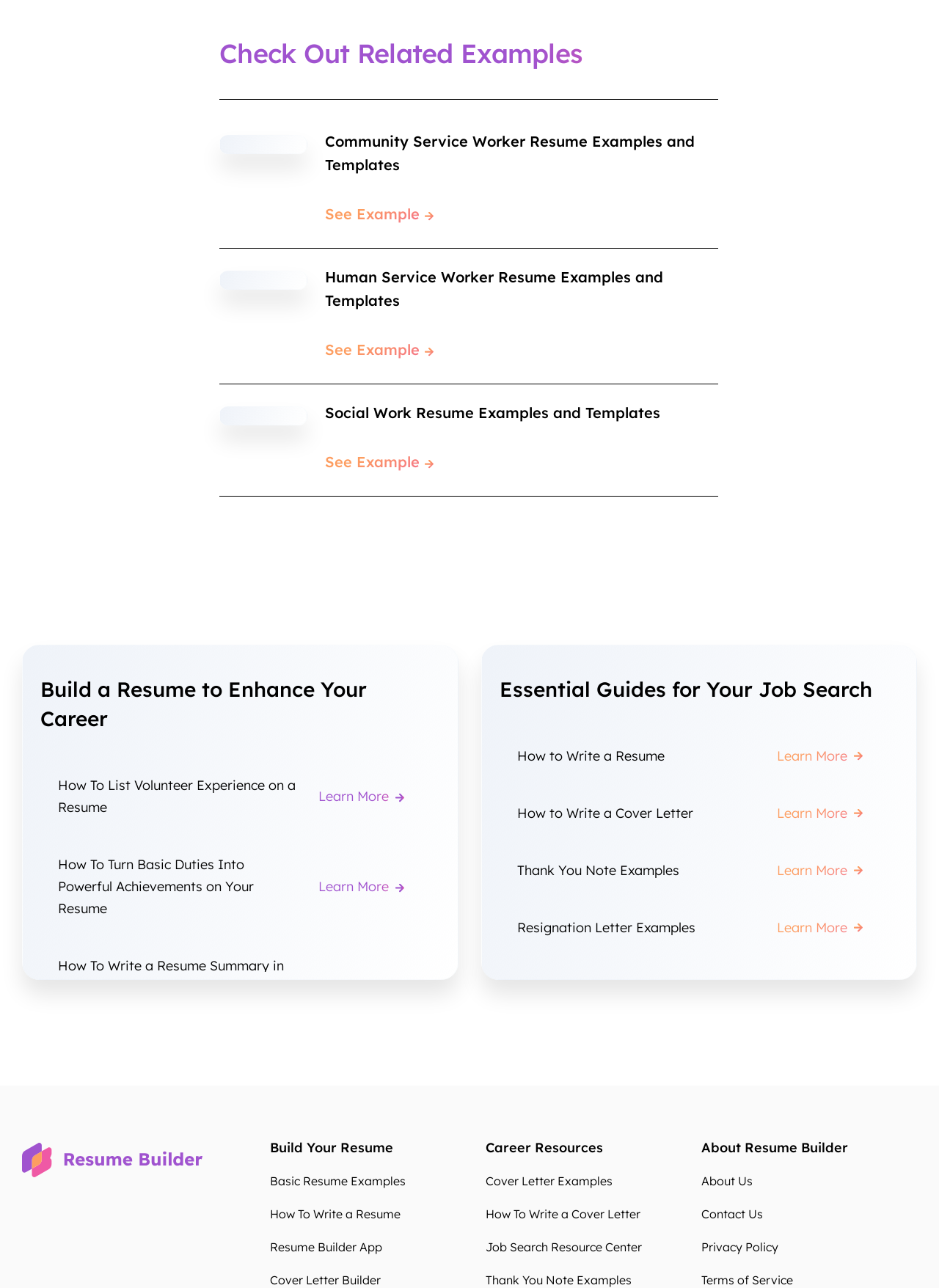Please determine the bounding box coordinates of the clickable area required to carry out the following instruction: "Learn How To List Volunteer Experience on a Resume". The coordinates must be four float numbers between 0 and 1, represented as [left, top, right, bottom].

[0.043, 0.588, 0.45, 0.649]